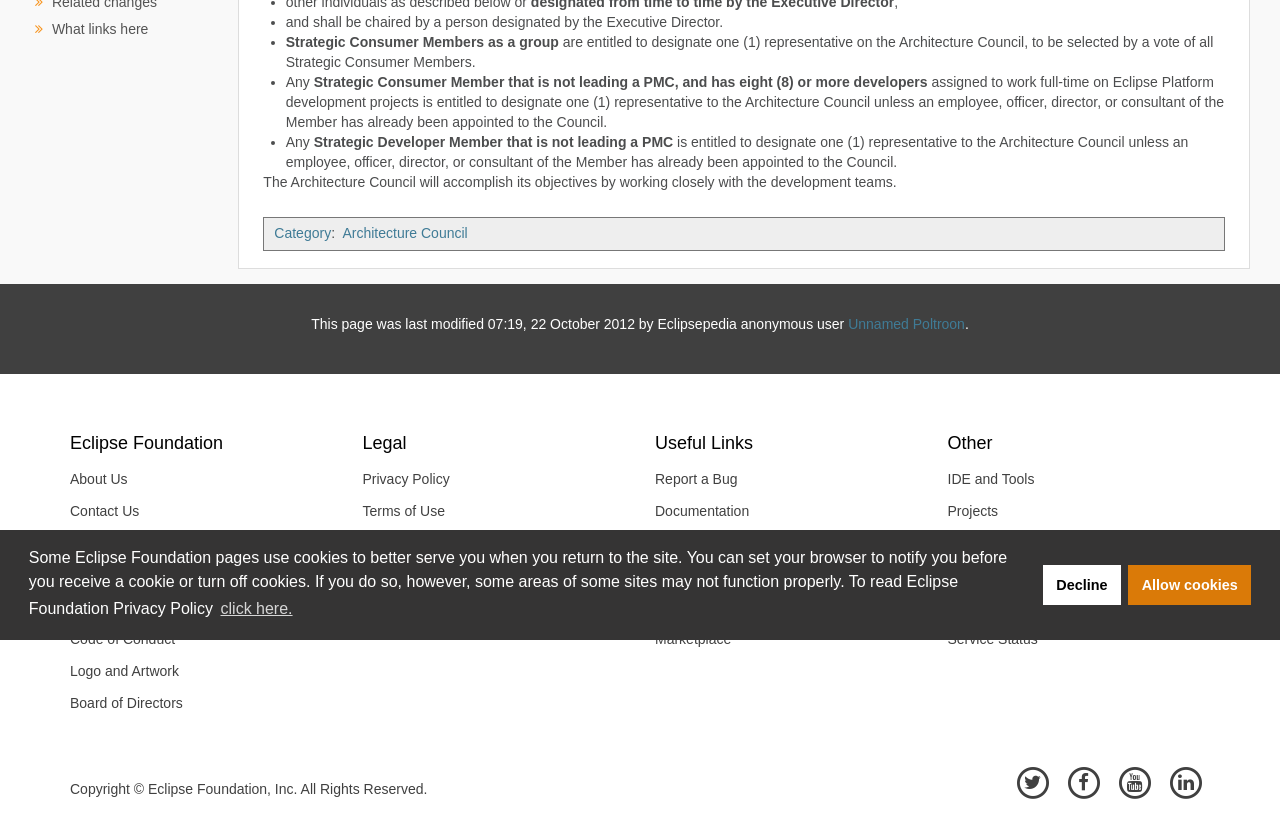Using the description "Add to Cart", predict the bounding box of the relevant HTML element.

None